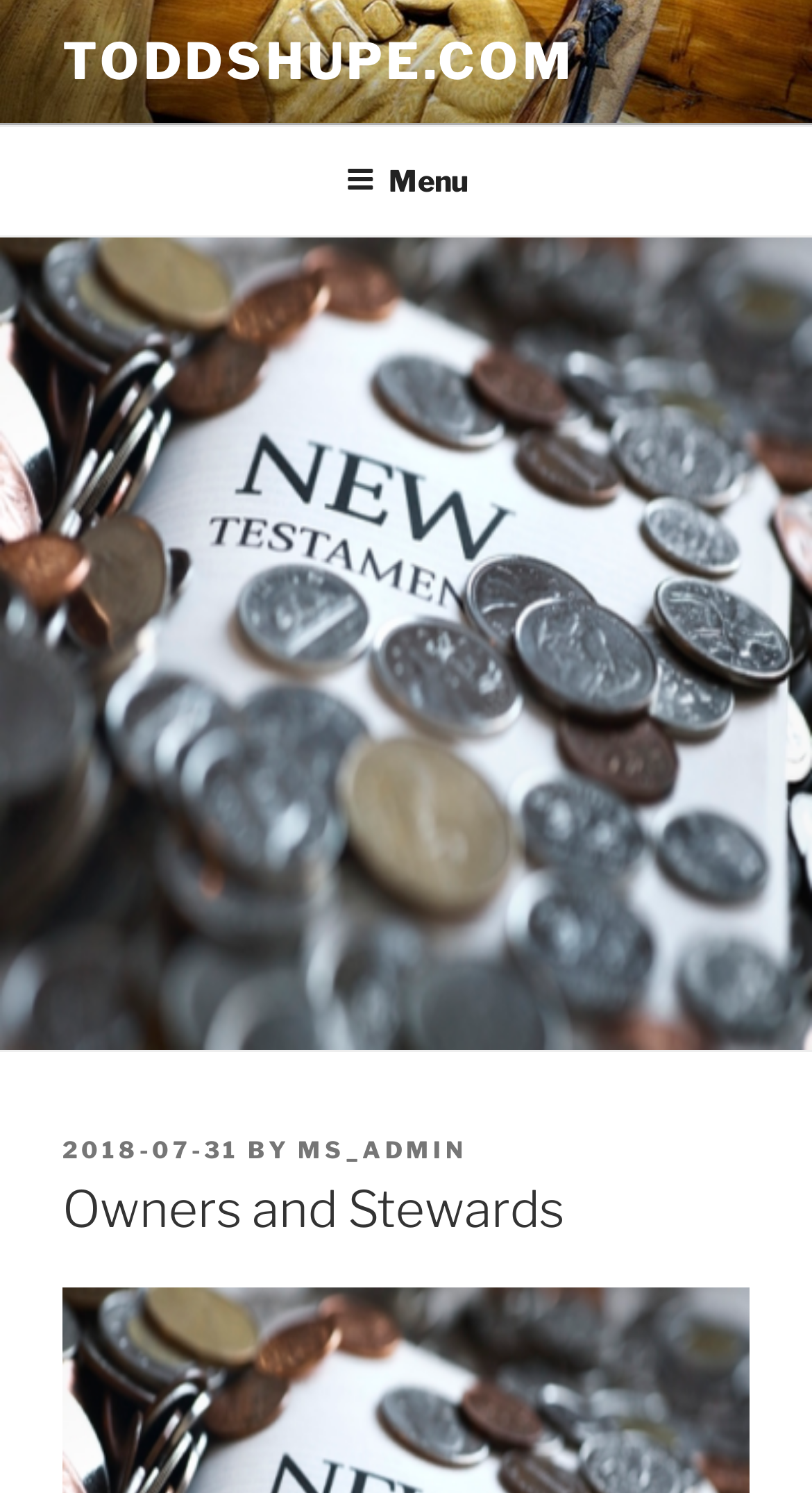Provide a single word or phrase to answer the given question: 
What is the name of the website?

ToddShupe.com